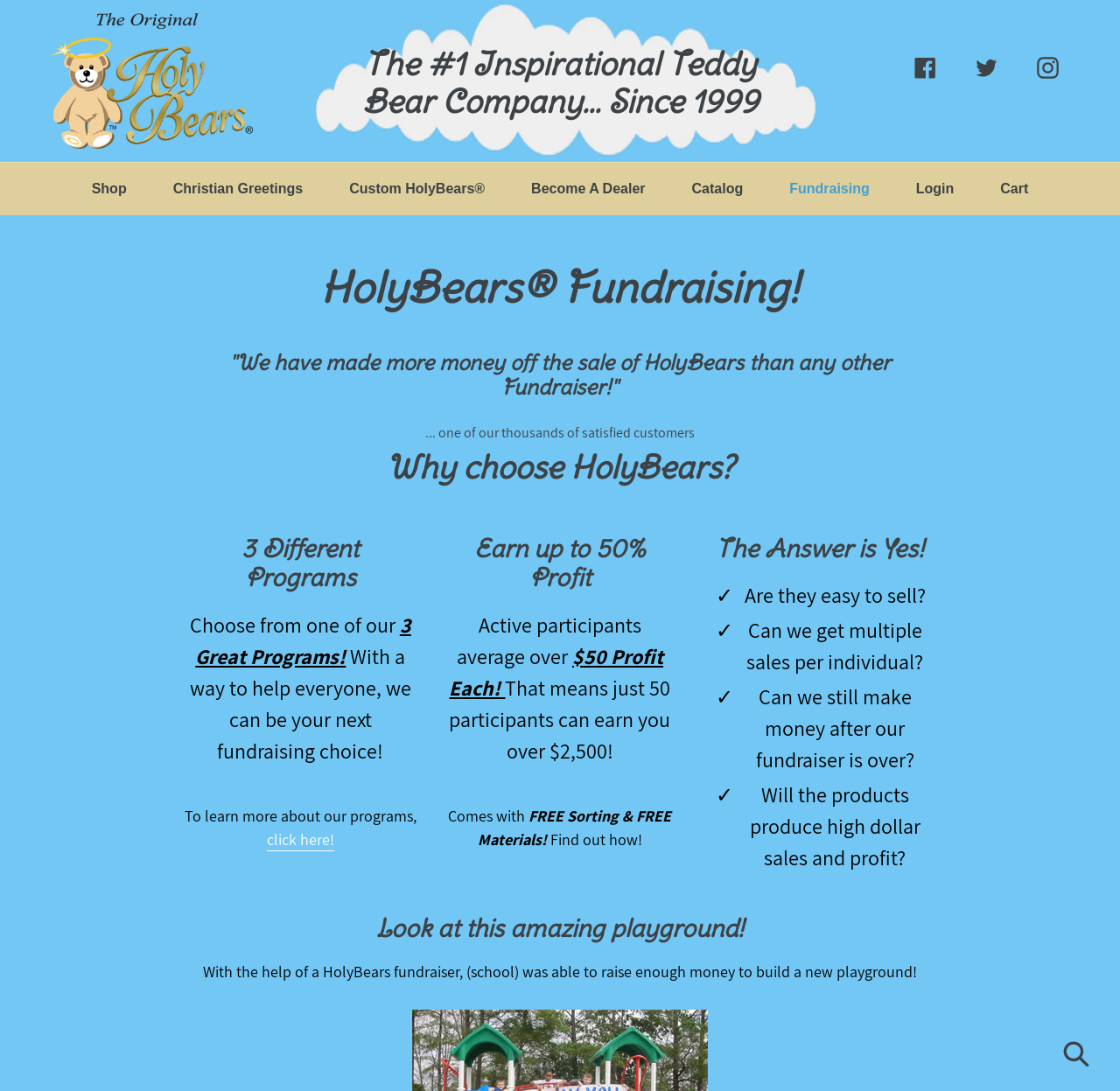How many different programs does HolyBears offer?
Refer to the image and provide a one-word or short phrase answer.

3